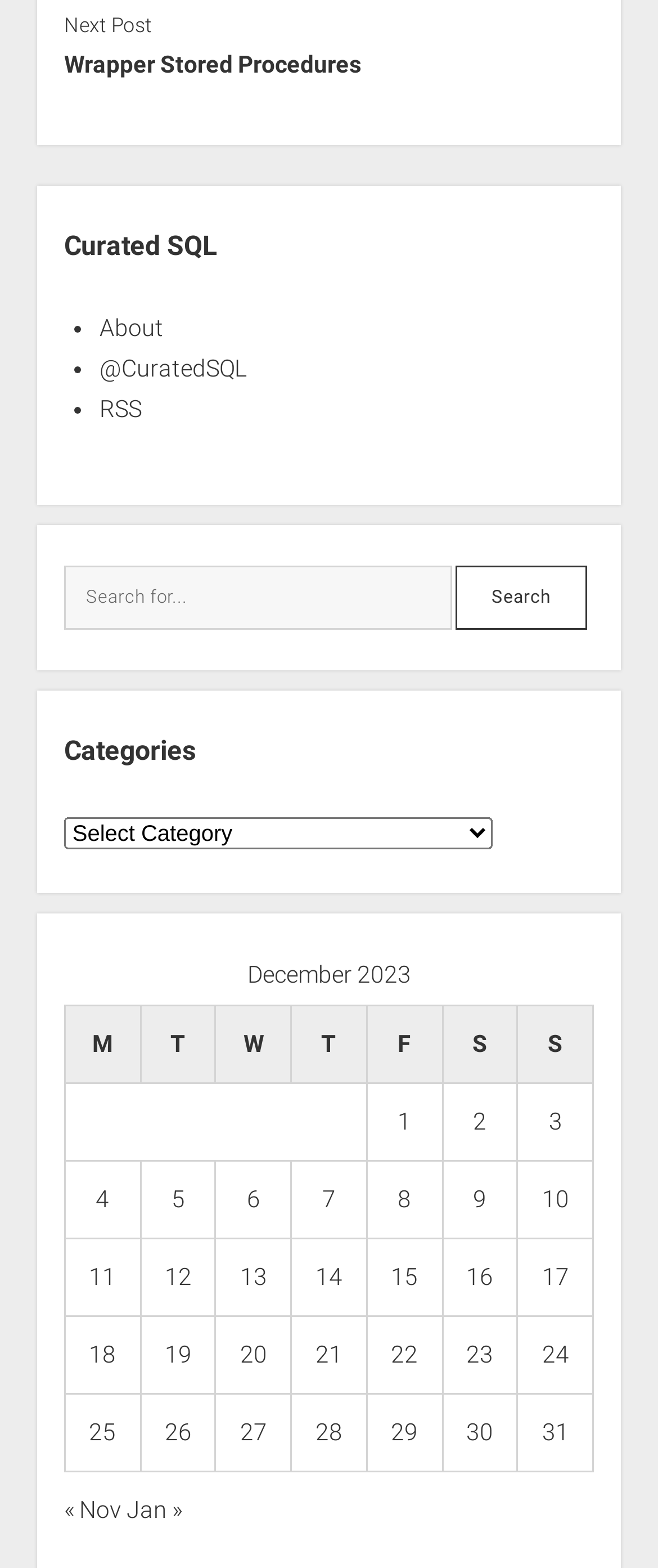Please determine the bounding box coordinates of the area that needs to be clicked to complete this task: 'explore lifestyle and entertainment'. The coordinates must be four float numbers between 0 and 1, formatted as [left, top, right, bottom].

None